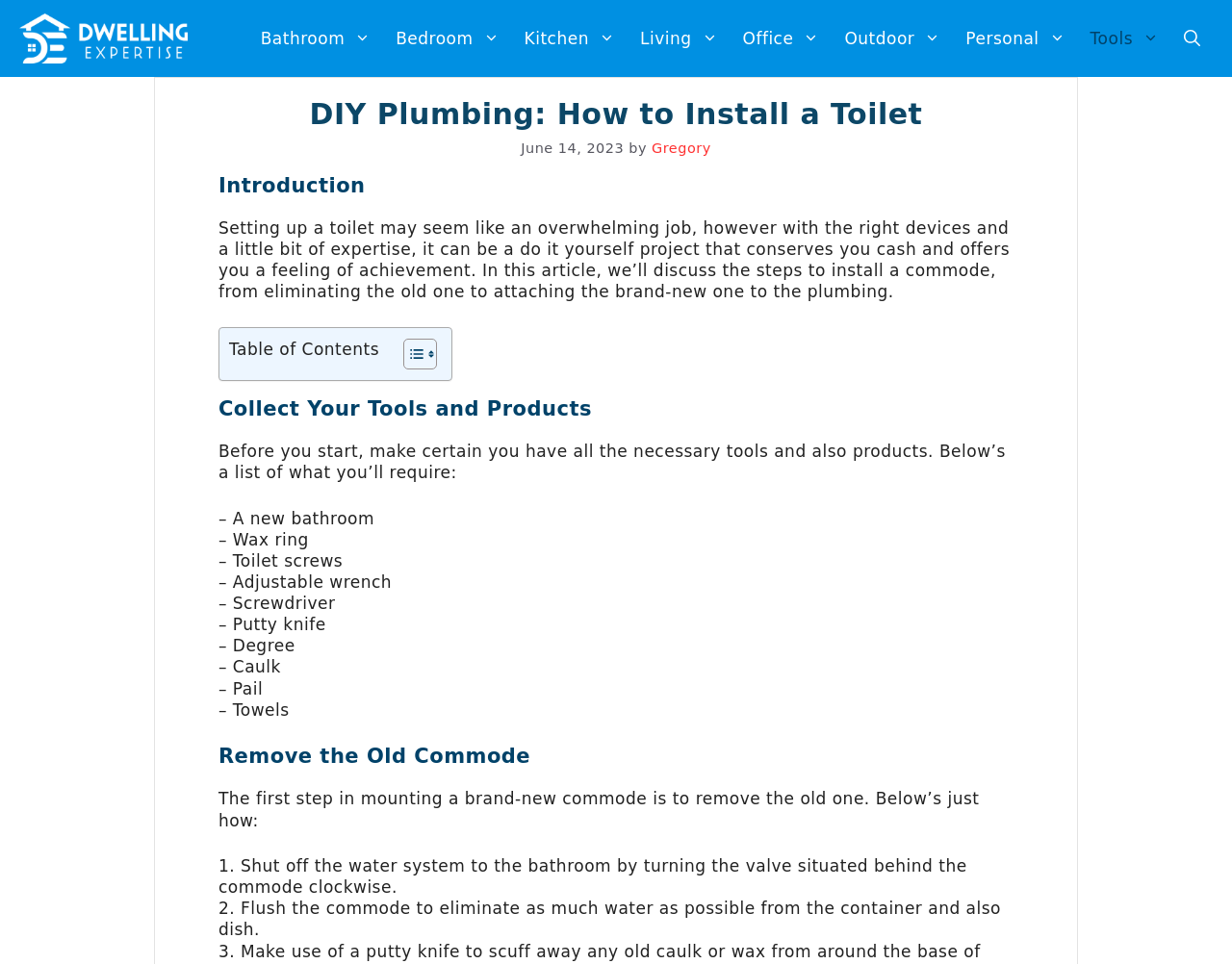What is the author of the article?
From the image, respond using a single word or phrase.

Gregory